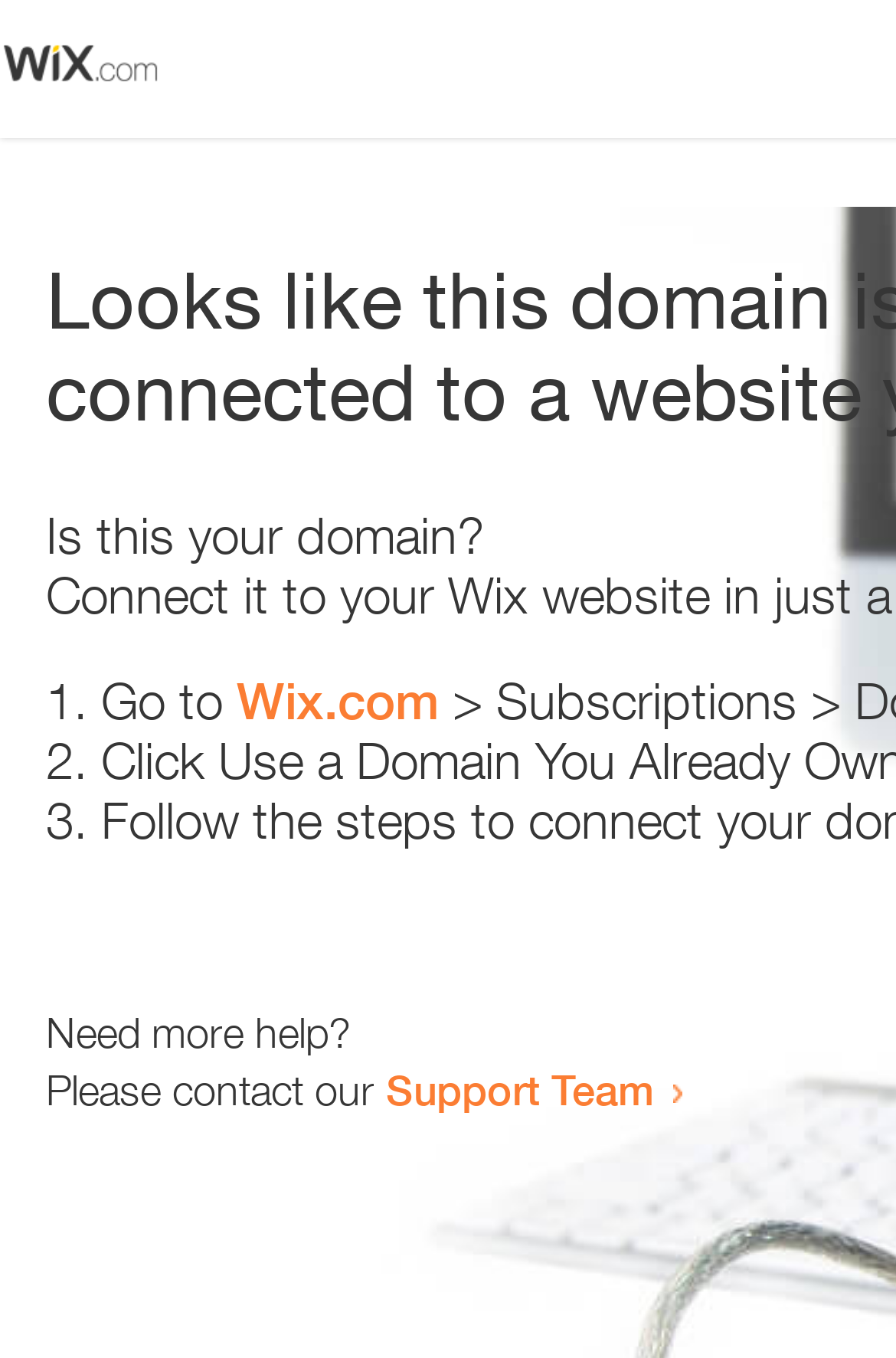Please answer the following question using a single word or phrase: 
What is the link below the text 'Go to'?

Wix.com